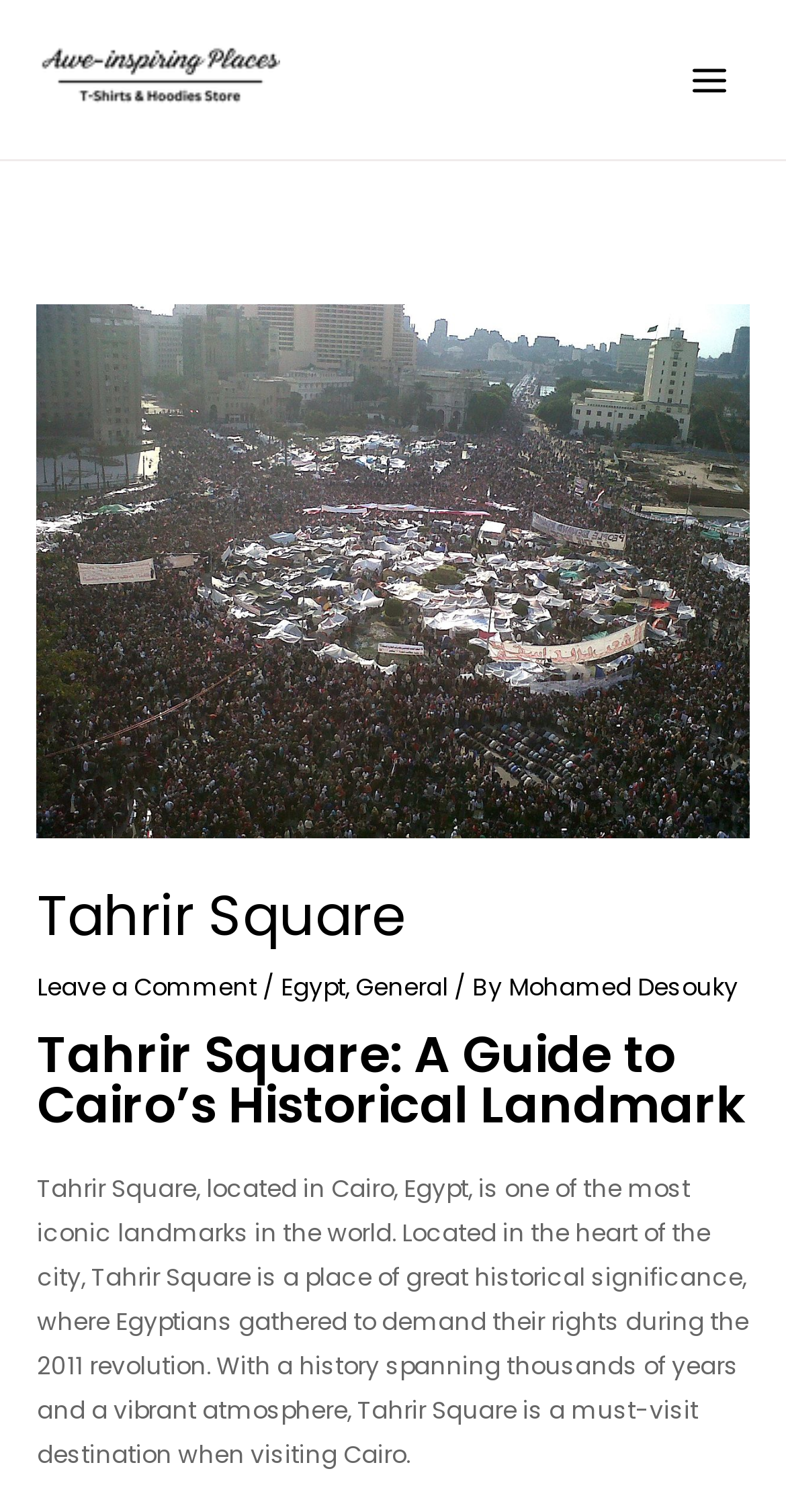Provide a single word or phrase to answer the given question: 
What event is mentioned in the description of Tahrir Square?

2011 revolution